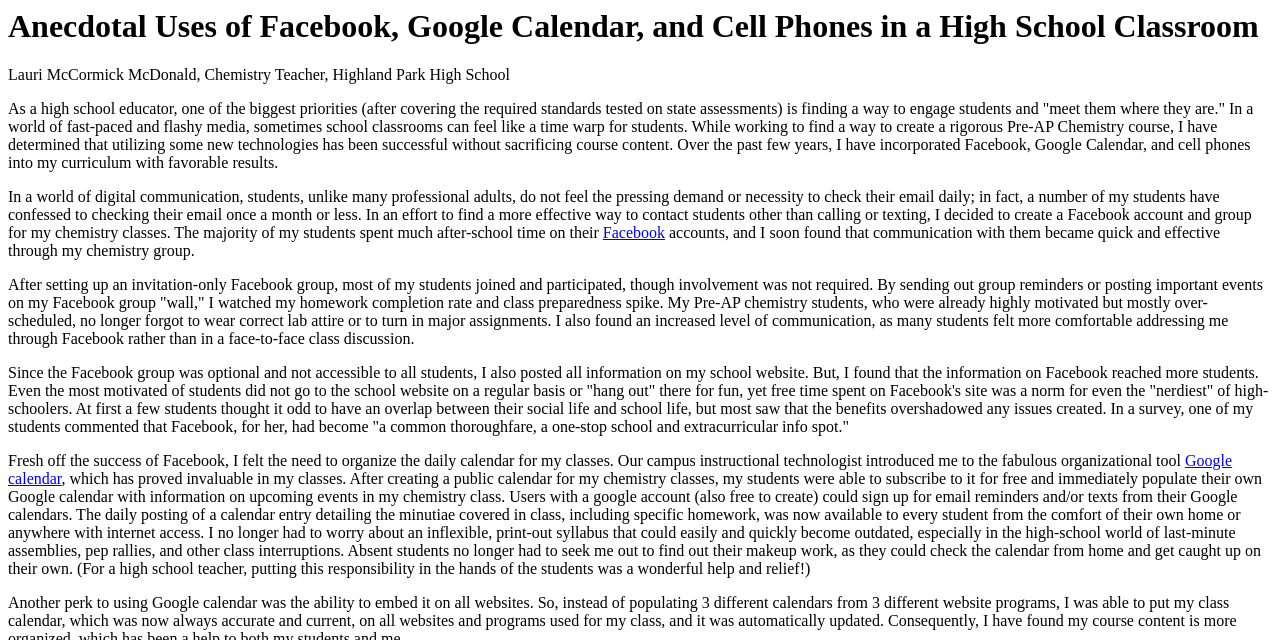Why did the author create a Facebook group for chemistry classes?
Using the visual information, respond with a single word or phrase.

To engage students